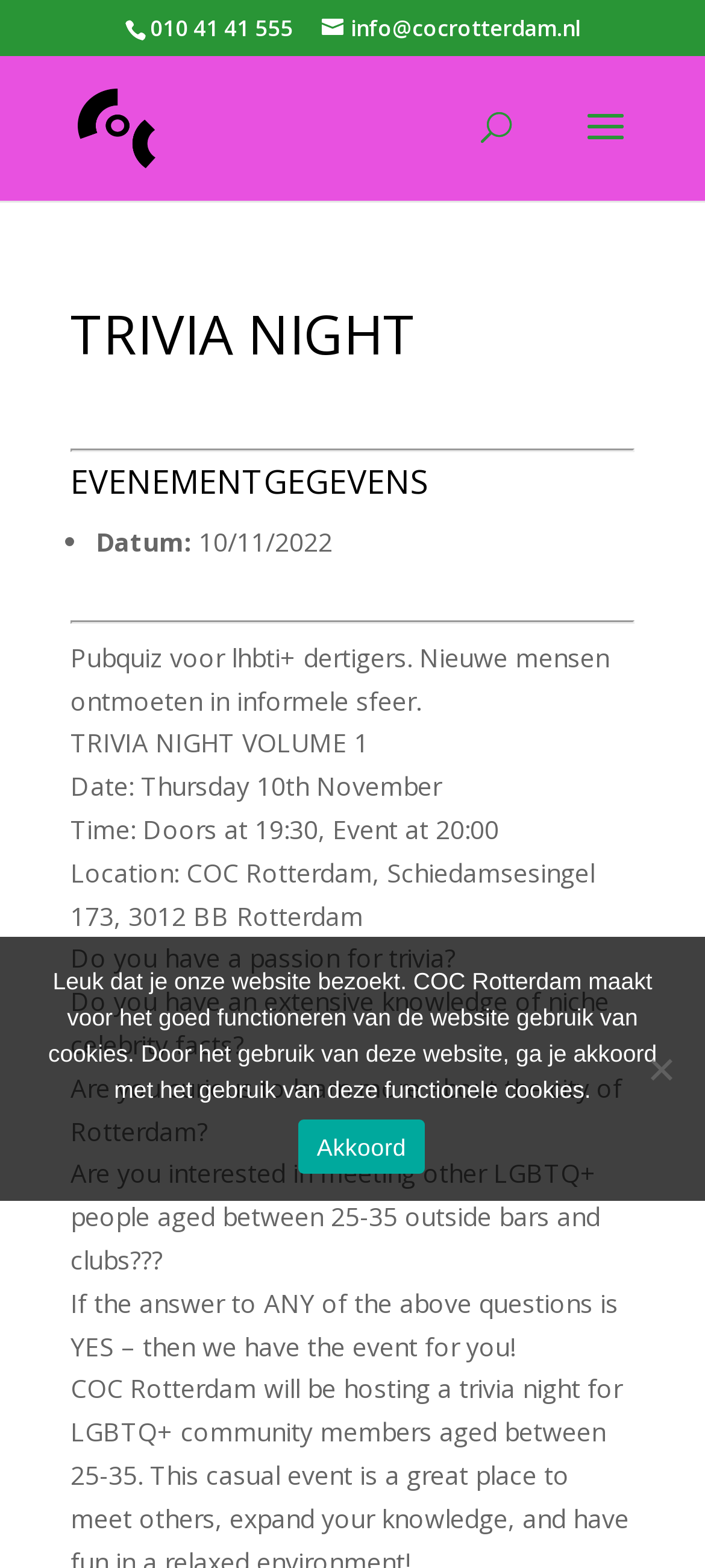Can you give a comprehensive explanation to the question given the content of the image?
What is the phone number of COC Rotterdam?

I found the phone number by looking at the static text element at the top of the page, which displays the phone number as '010 41 41 555'.